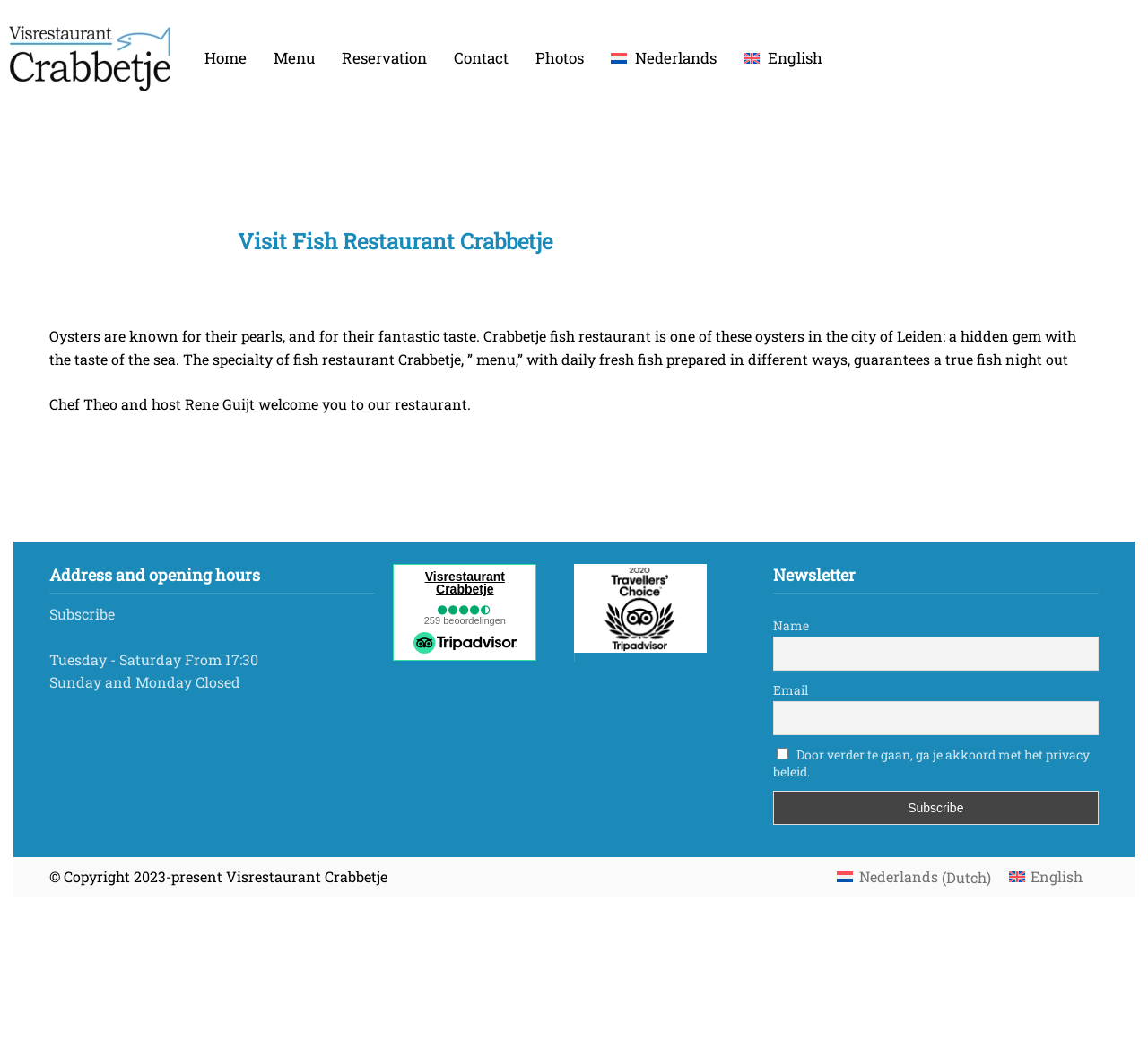What is the purpose of the checkbox in the newsletter section?
Using the image provided, answer with just one word or phrase.

To agree with the privacy policy